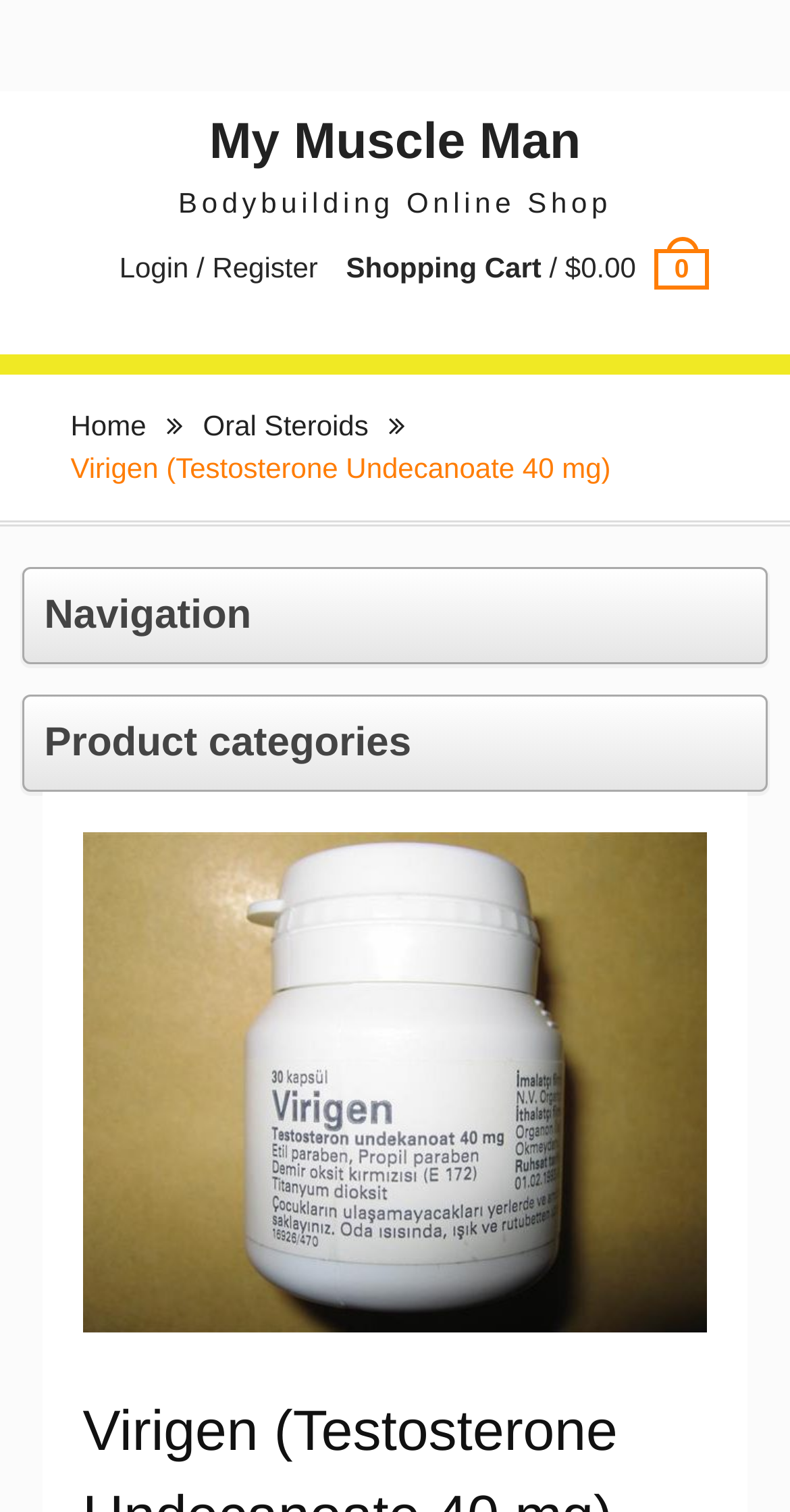Please identify the bounding box coordinates of where to click in order to follow the instruction: "select oral steroids".

[0.257, 0.271, 0.466, 0.292]